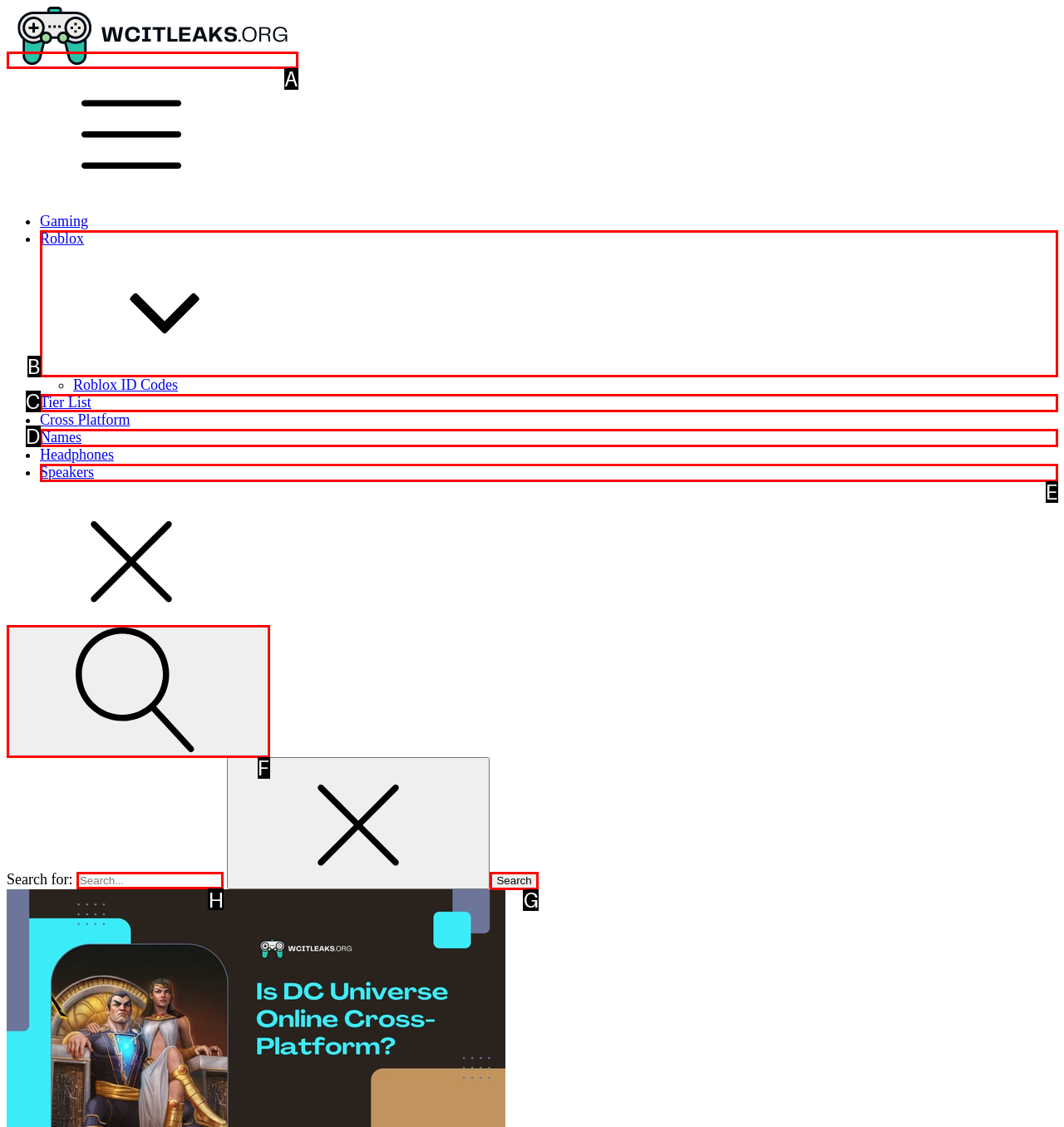Provide the letter of the HTML element that you need to click on to perform the task: Search for something.
Answer with the letter corresponding to the correct option.

H